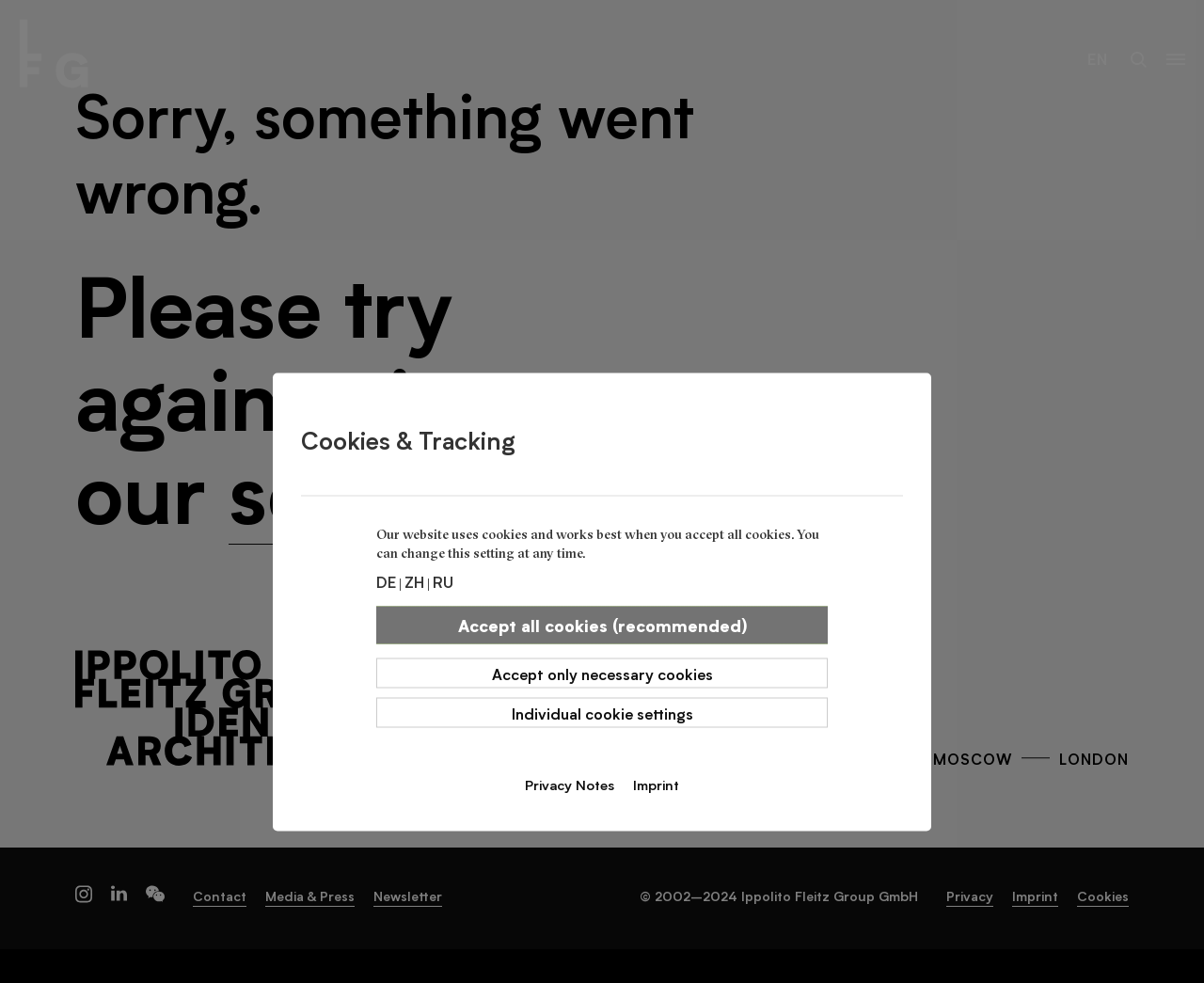What is the purpose of the 'Search' button? Examine the screenshot and reply using just one word or a brief phrase.

To search the website